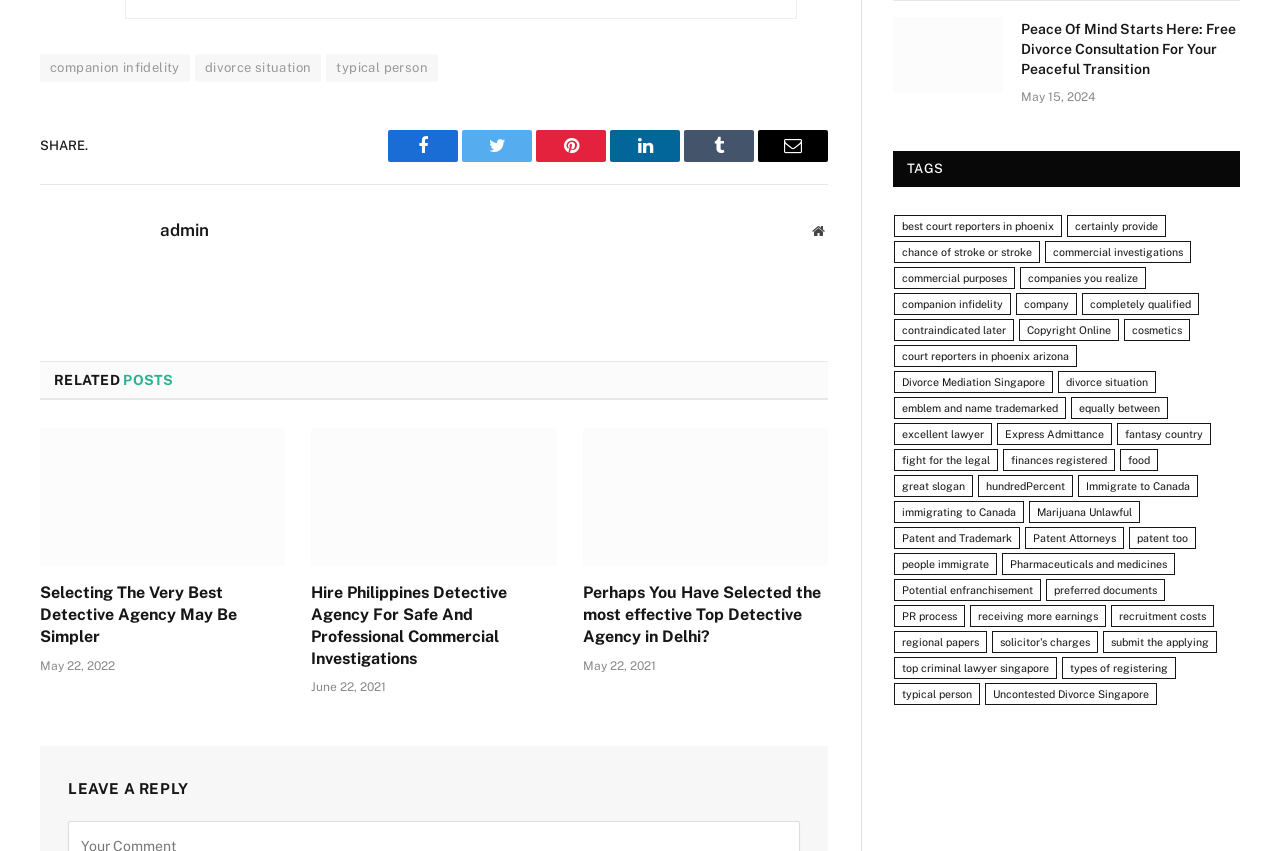Can you give a comprehensive explanation to the question given the content of the image?
What is the purpose of the 'LEAVE A REPLY' section?

The 'LEAVE A REPLY' section is located at the bottom of the webpage, and it contains a text input field. This section is likely designed for users to leave comments or replies to the articles or posts on the webpage.